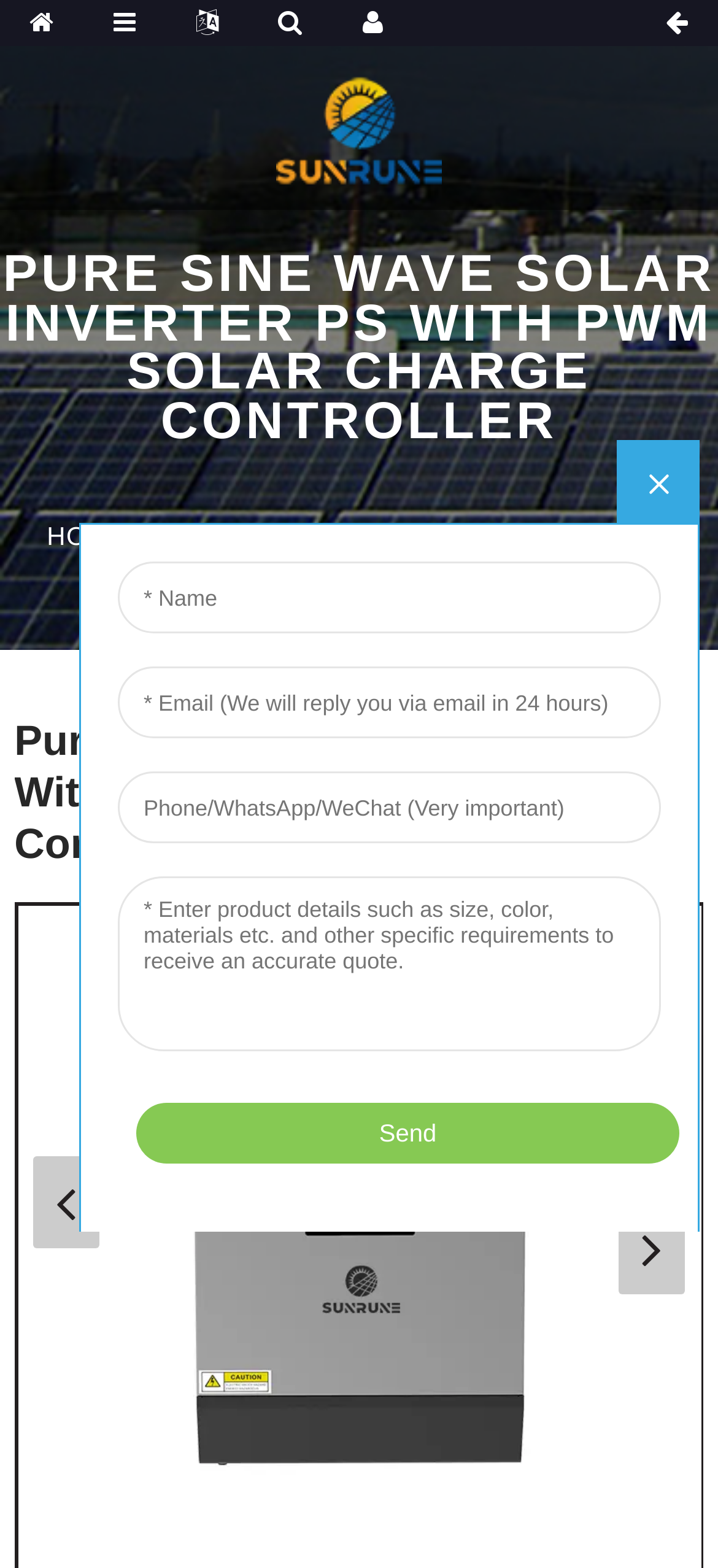Provide a one-word or one-phrase answer to the question:
How many navigation links are there?

4